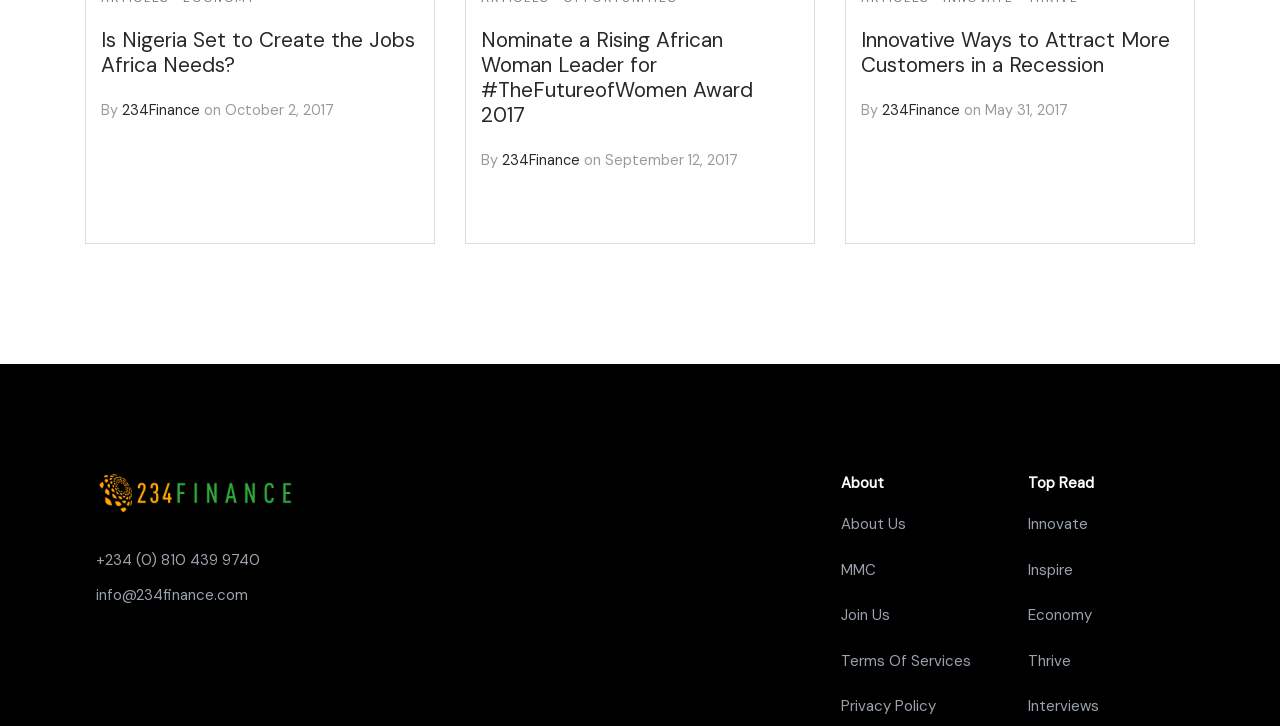Highlight the bounding box coordinates of the element that should be clicked to carry out the following instruction: "Nominate a Rising African Woman Leader for #TheFutureofWomen Award 2017". The coordinates must be given as four float numbers ranging from 0 to 1, i.e., [left, top, right, bottom].

[0.376, 0.036, 0.588, 0.176]